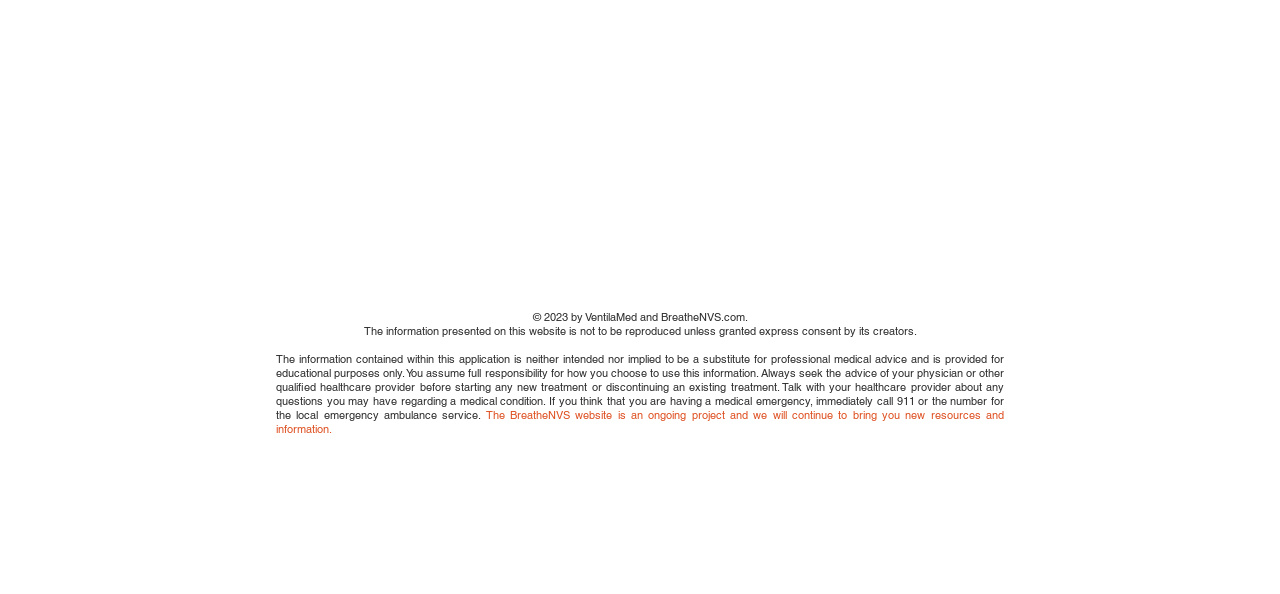How many social media icons are there? Based on the image, give a response in one word or a short phrase.

4